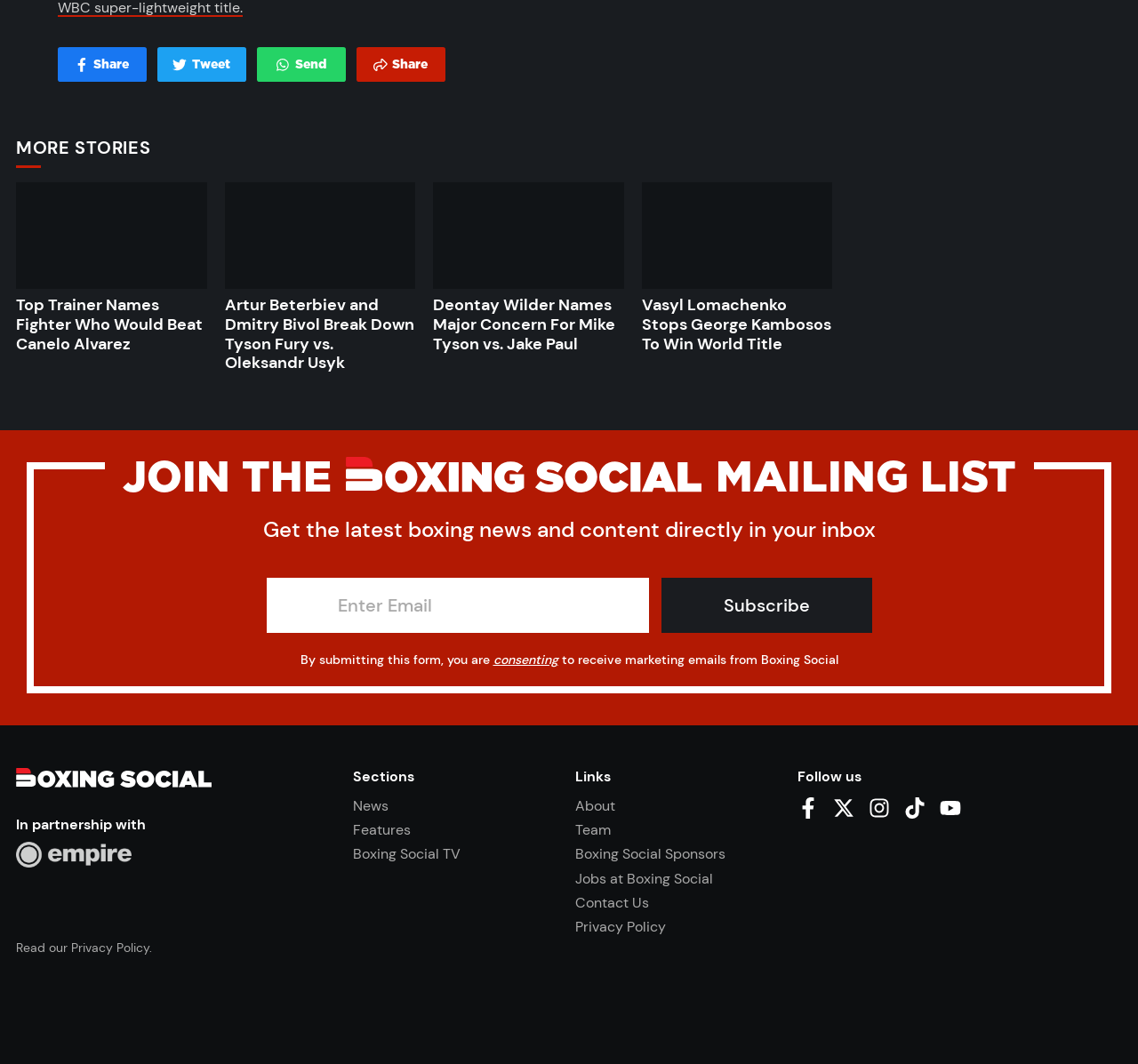Respond to the question with just a single word or phrase: 
How many news article headings are listed on the webpage?

4